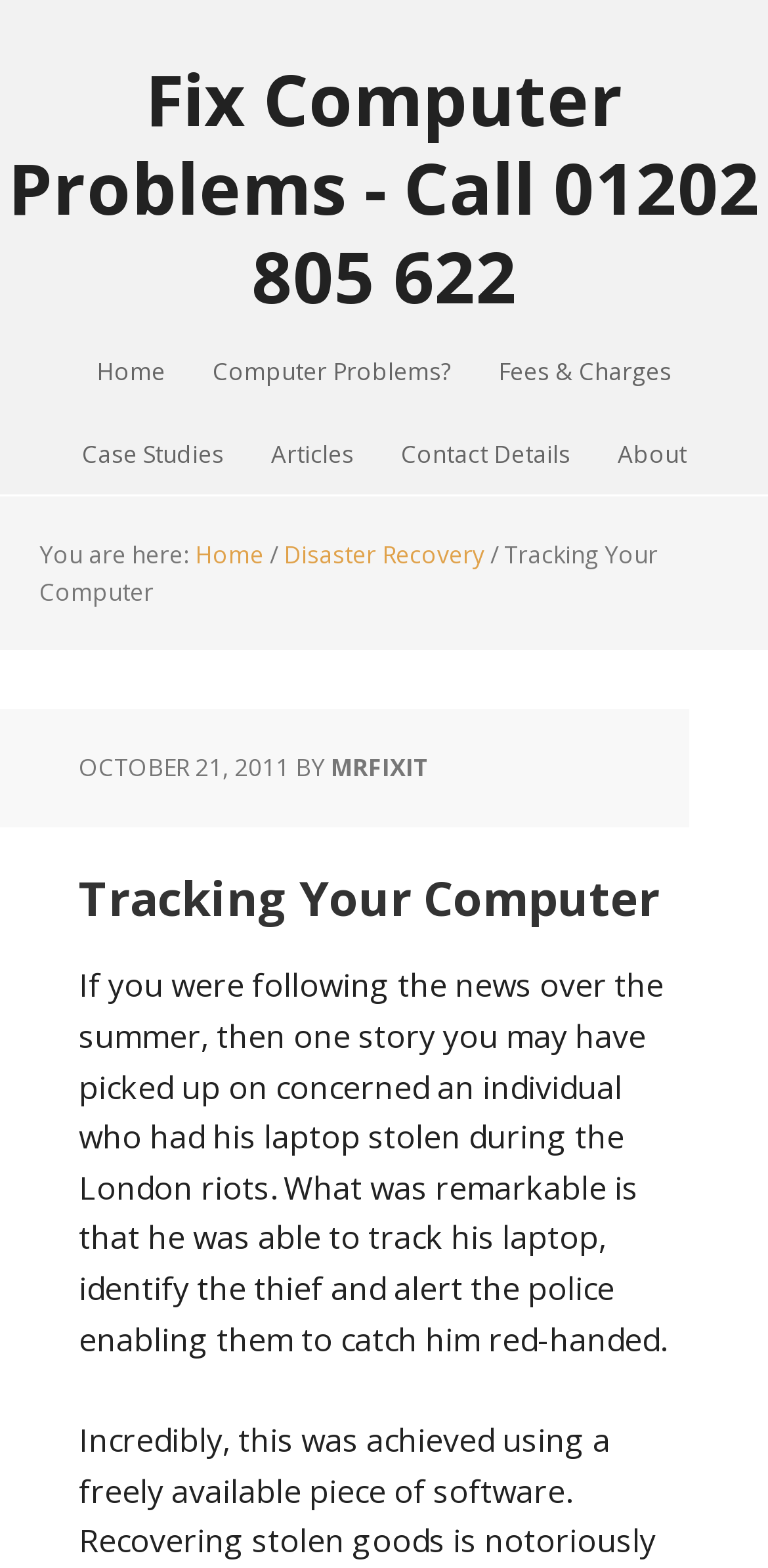What is the name of the section that comes after 'Home' in the navigation?
Offer a detailed and full explanation in response to the question.

The navigation section has links in the order of 'Home', 'Computer Problems?', 'Fees & Charges', and so on. Therefore, the section that comes after 'Home' is 'Computer Problems?'.